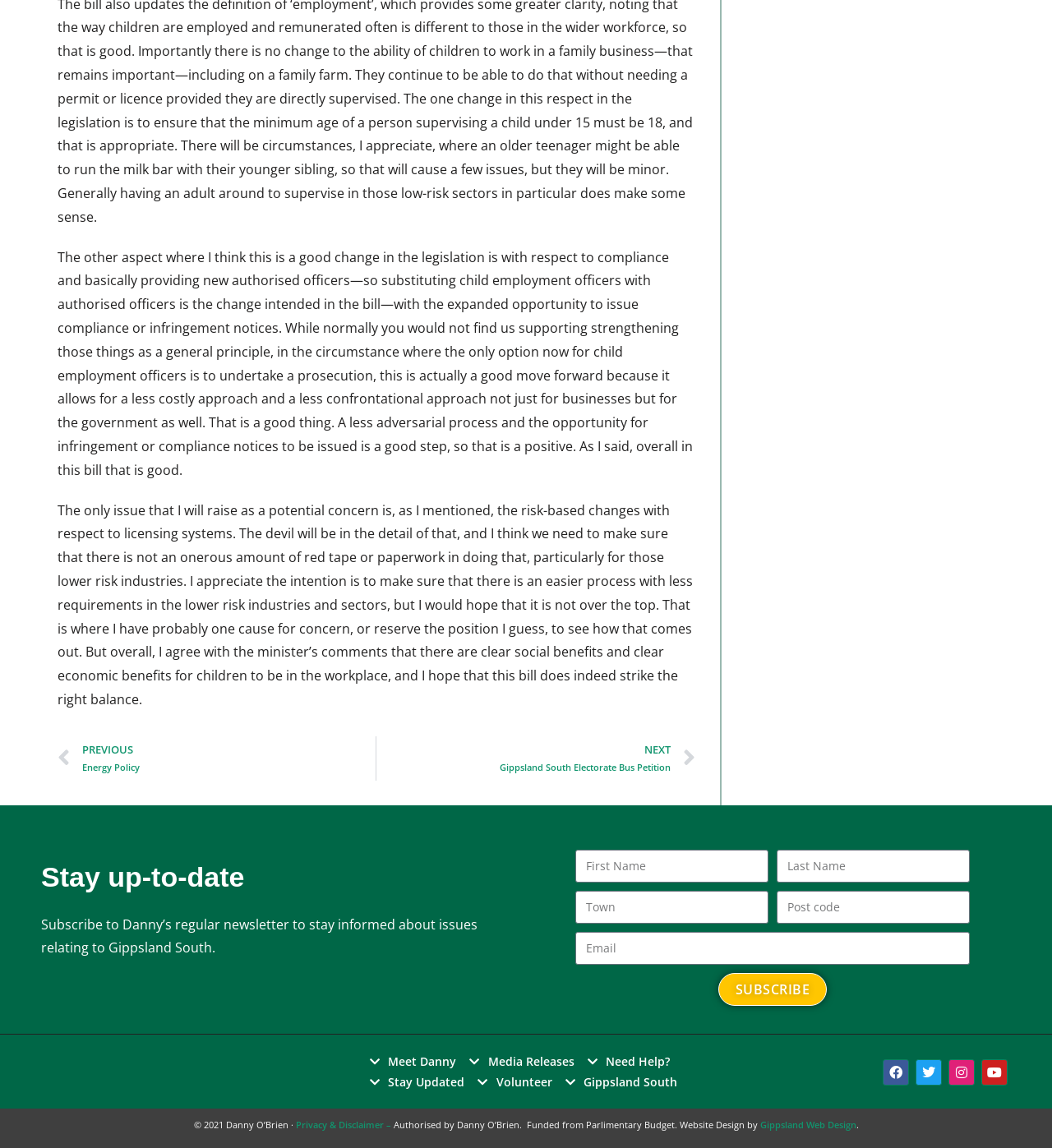What is the purpose of the textboxes on the webpage?
Refer to the image and provide a thorough answer to the question.

The textboxes on the webpage are labeled as 'First Name', 'Last Name', 'Town', 'Post code', and 'Email', which suggests that they are used to collect user information to subscribe to a newsletter, as indicated by the 'Subscribe to Danny’s regular newsletter' text.